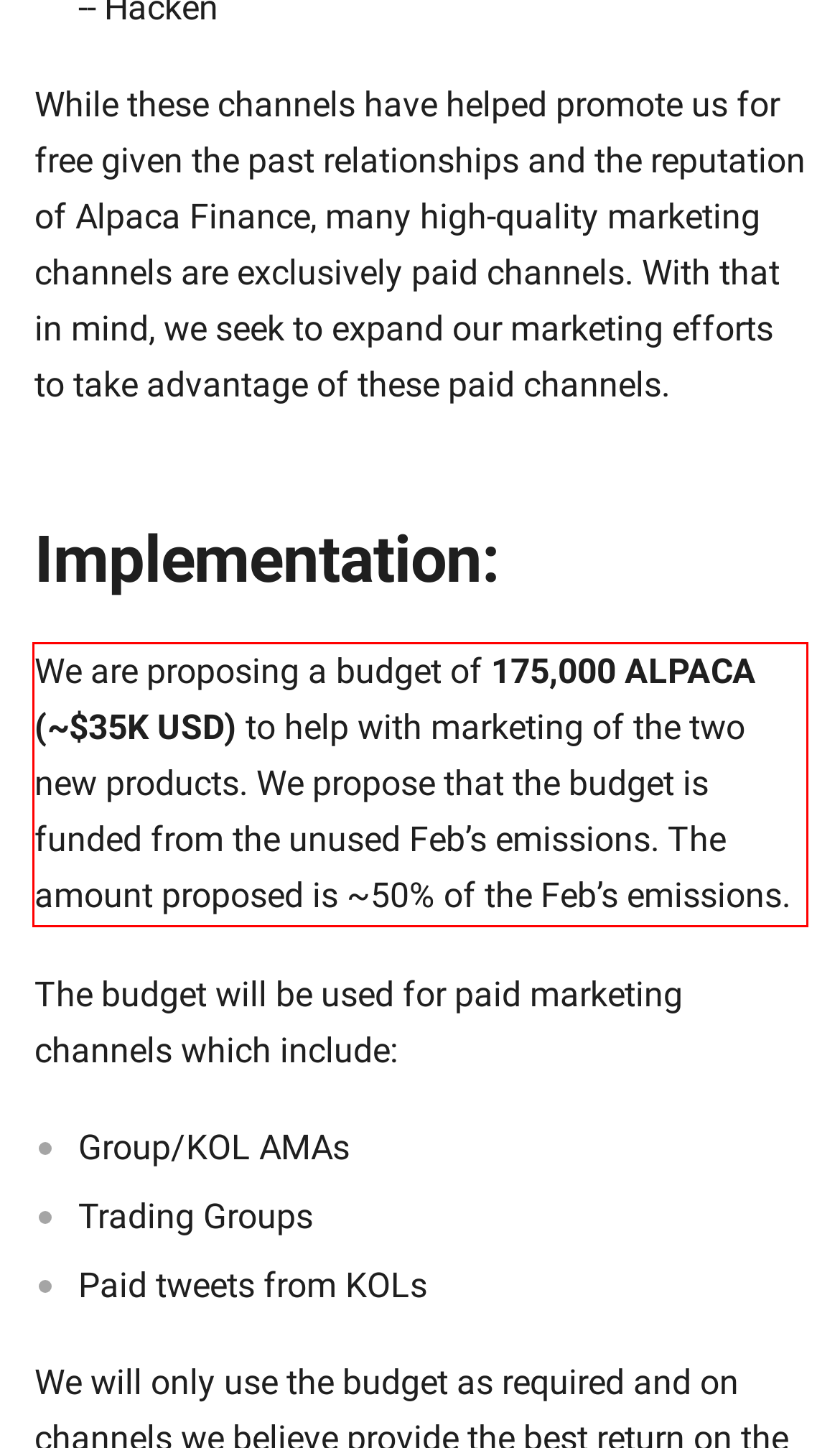Analyze the screenshot of the webpage that features a red bounding box and recognize the text content enclosed within this red bounding box.

We are proposing a budget of 175,000 ALPACA (~$35K USD) to help with marketing of the two new products. We propose that the budget is funded from the unused Feb’s emissions. The amount proposed is ~50% of the Feb’s emissions.